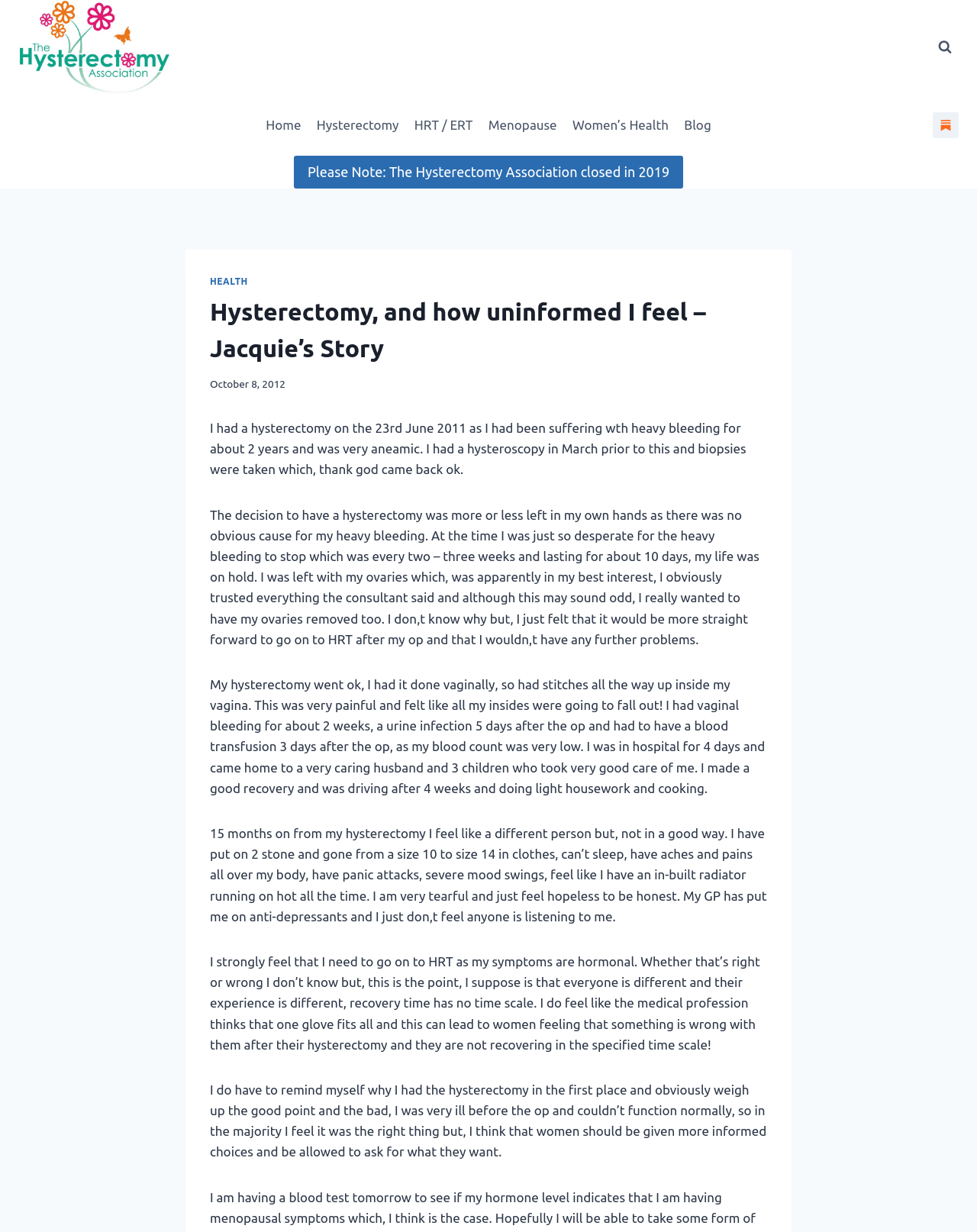Highlight the bounding box coordinates of the element you need to click to perform the following instruction: "Read the 'Please Note' message."

[0.301, 0.126, 0.699, 0.153]